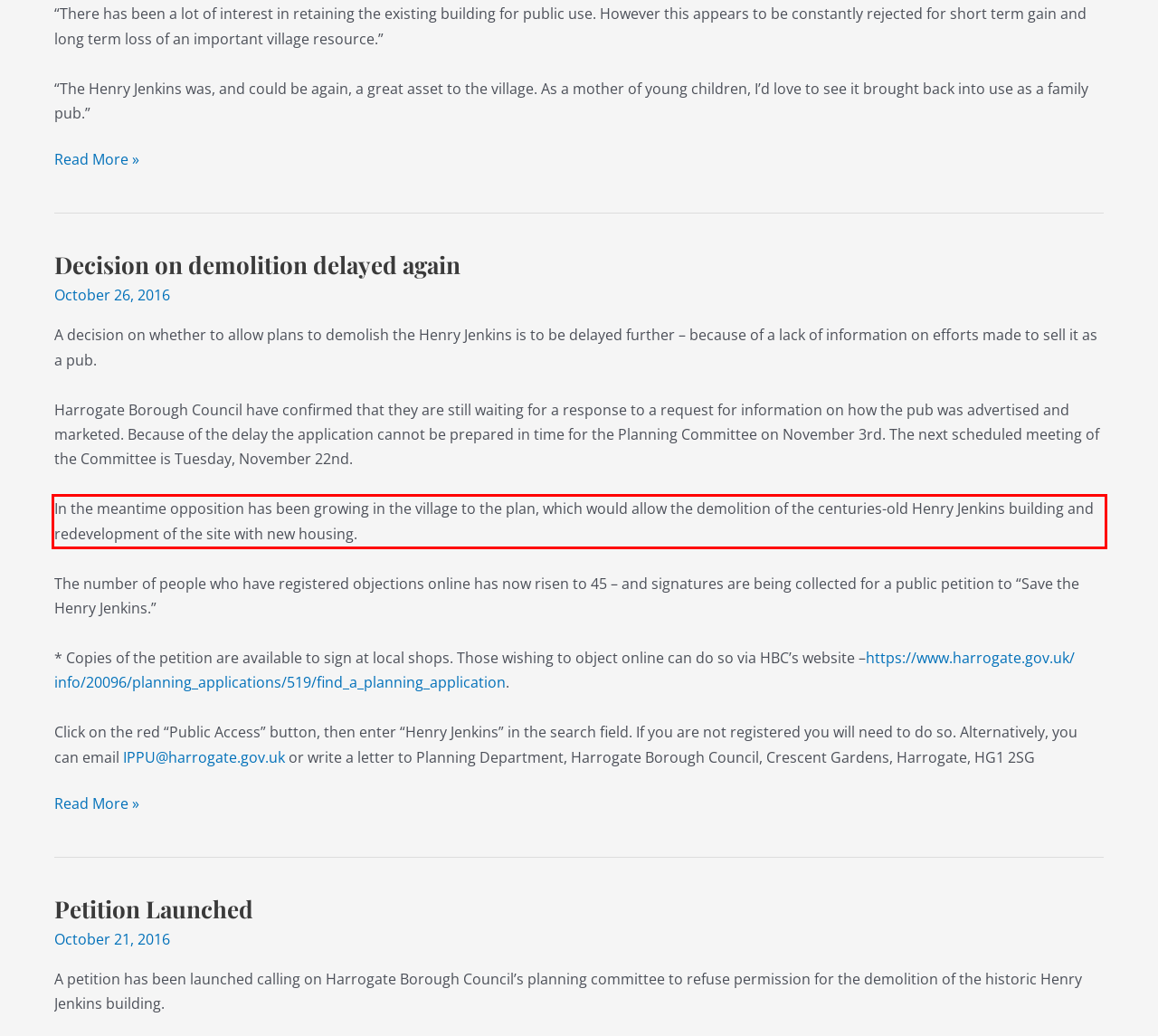Look at the screenshot of the webpage, locate the red rectangle bounding box, and generate the text content that it contains.

In the meantime opposition has been growing in the village to the plan, which would allow the demolition of the centuries-old Henry Jenkins building and redevelopment of the site with new housing.